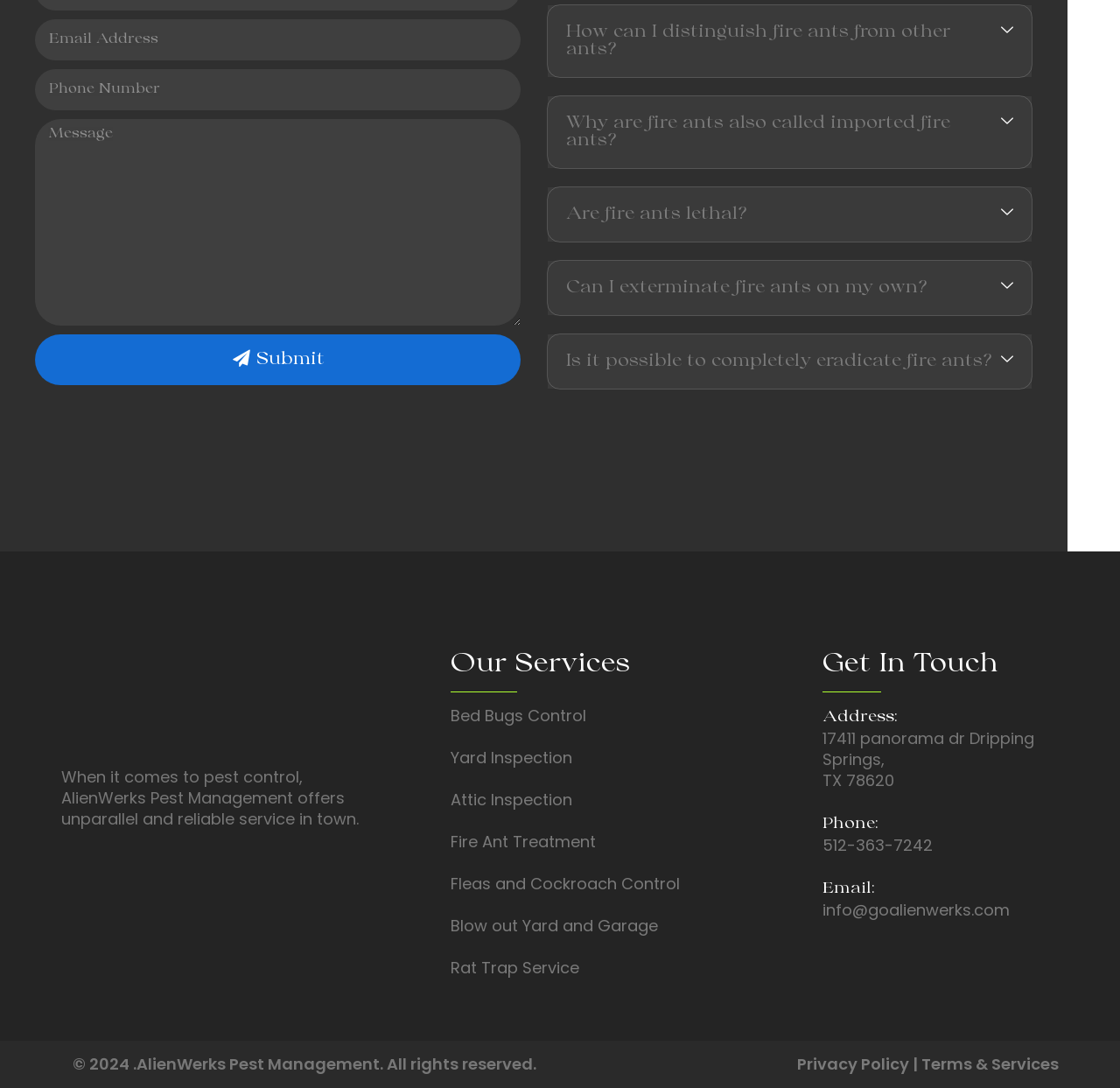Respond with a single word or phrase for the following question: 
What is the phone number?

512-363-7242